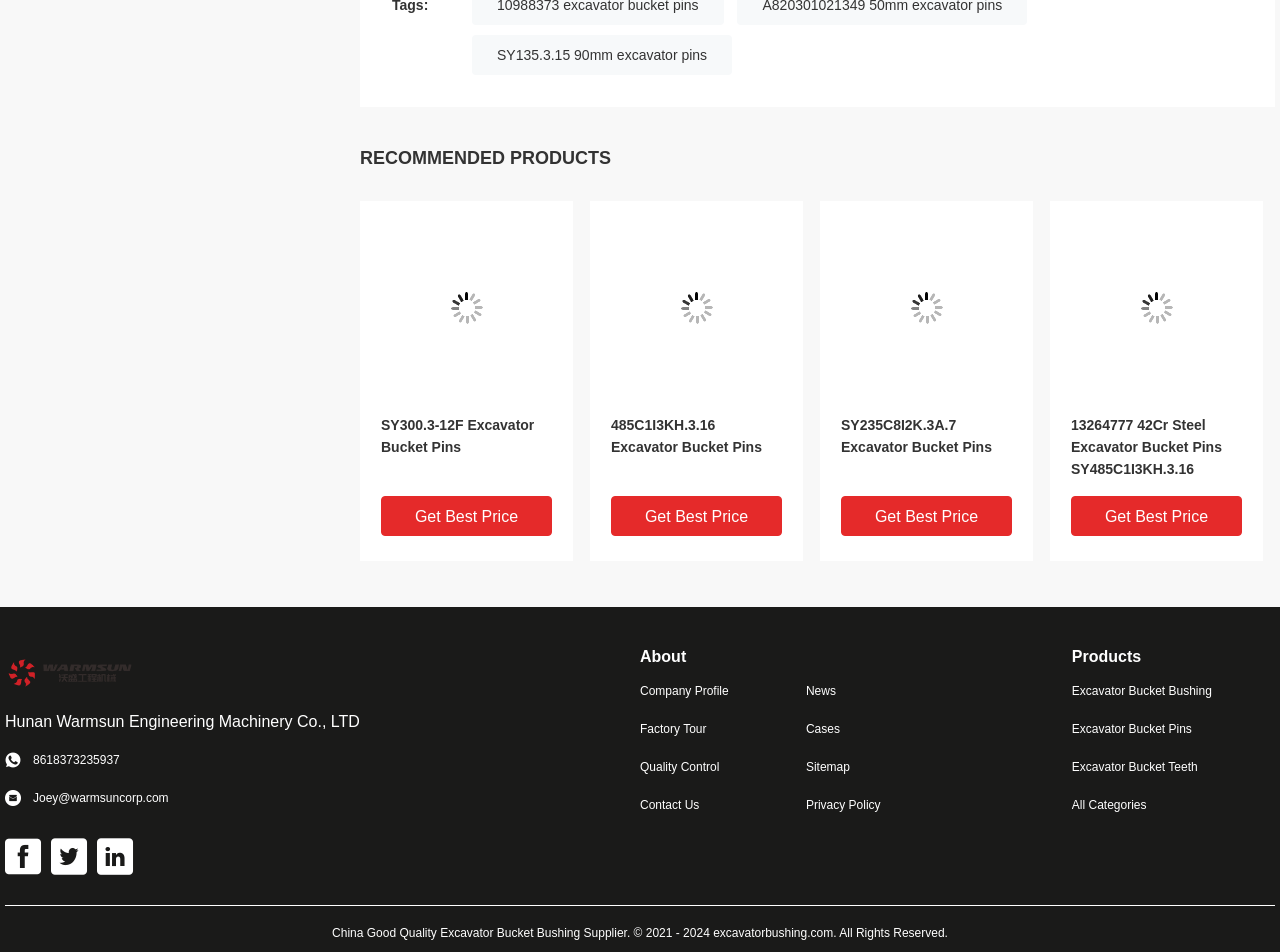Identify the bounding box coordinates for the region of the element that should be clicked to carry out the instruction: "Learn more about the company profile". The bounding box coordinates should be four float numbers between 0 and 1, i.e., [left, top, right, bottom].

[0.5, 0.716, 0.605, 0.735]